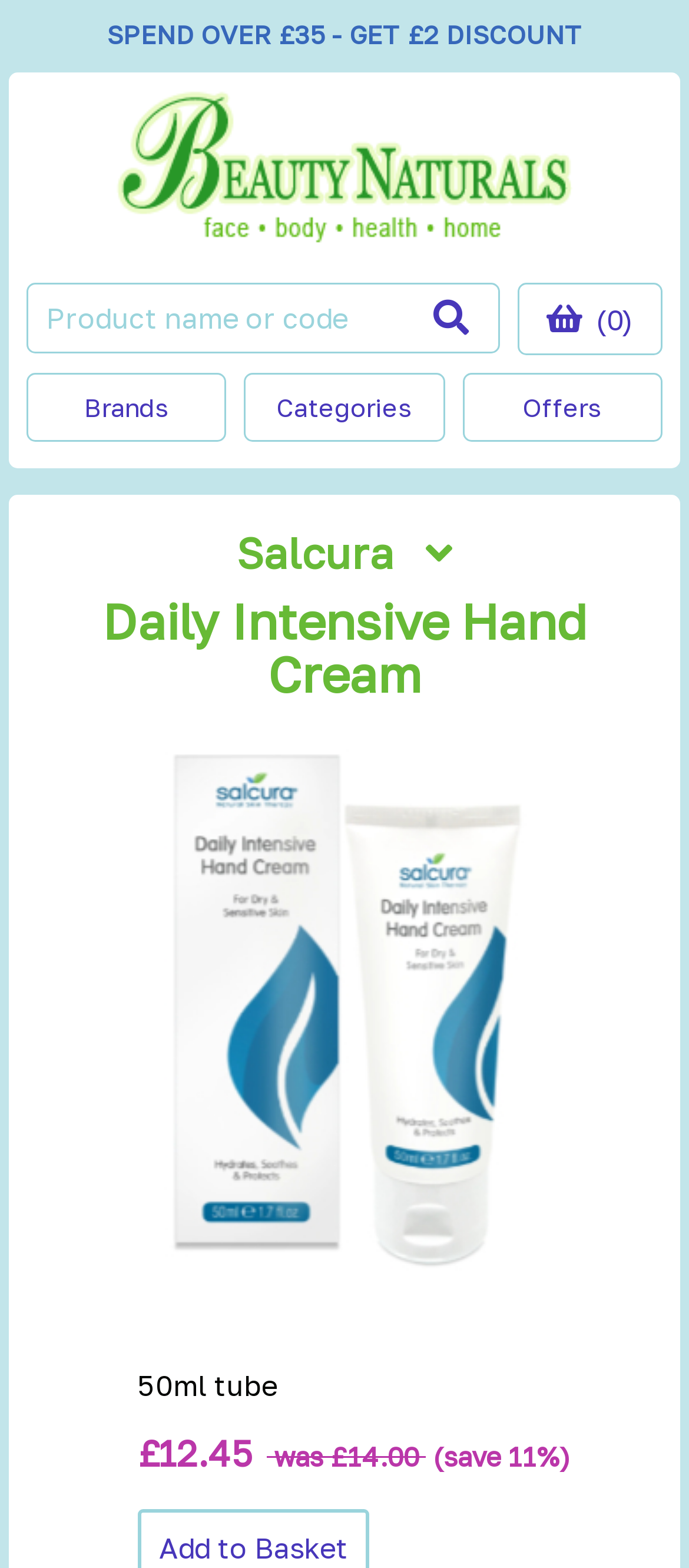Give a concise answer using only one word or phrase for this question:
What is the brand of the Daily Intensive Hand Cream?

Salcura